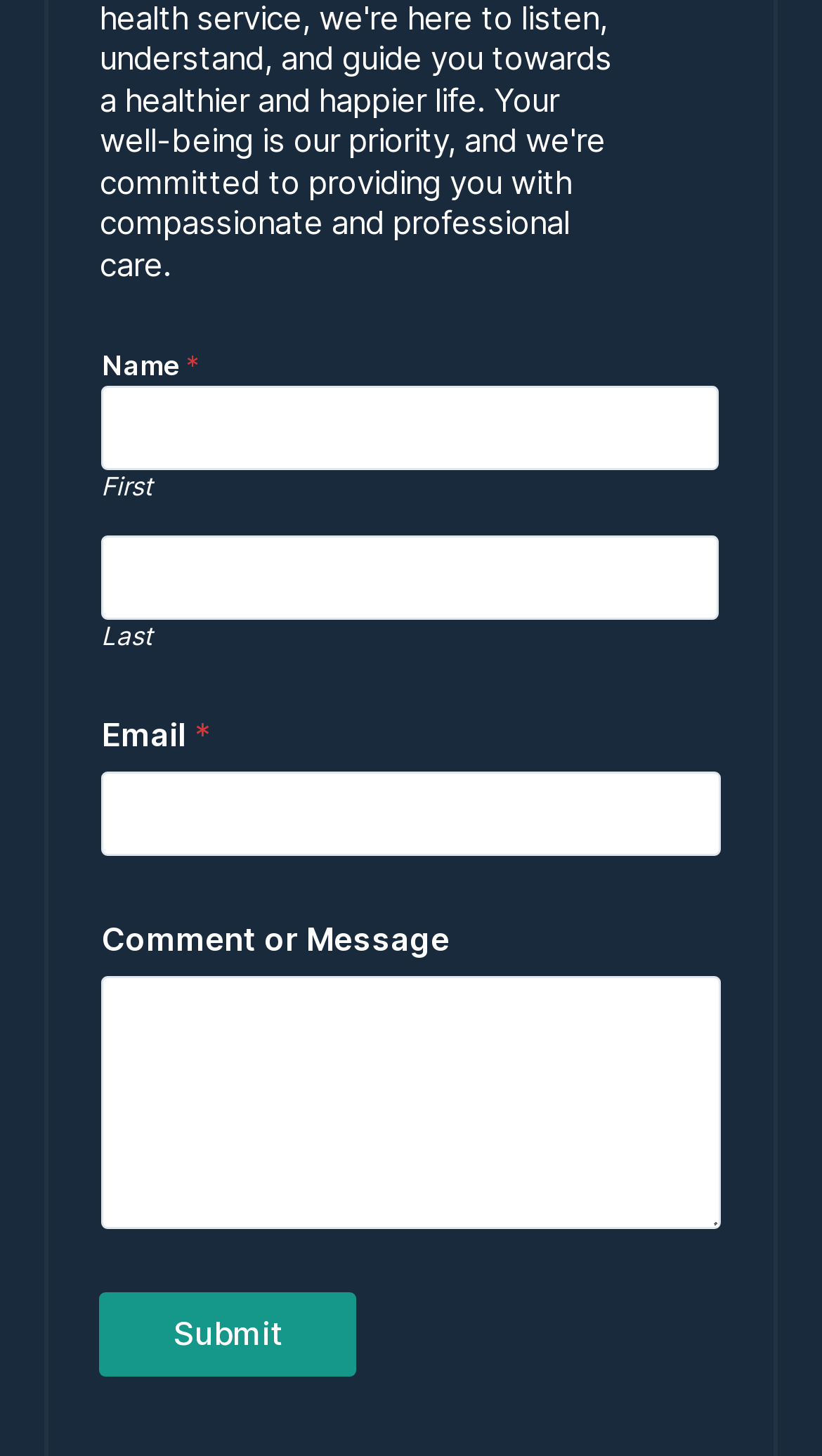Based on the image, please respond to the question with as much detail as possible:
What is the purpose of the button?

The button element has the text 'Submit', which suggests that its purpose is to submit the information entered in the textboxes.